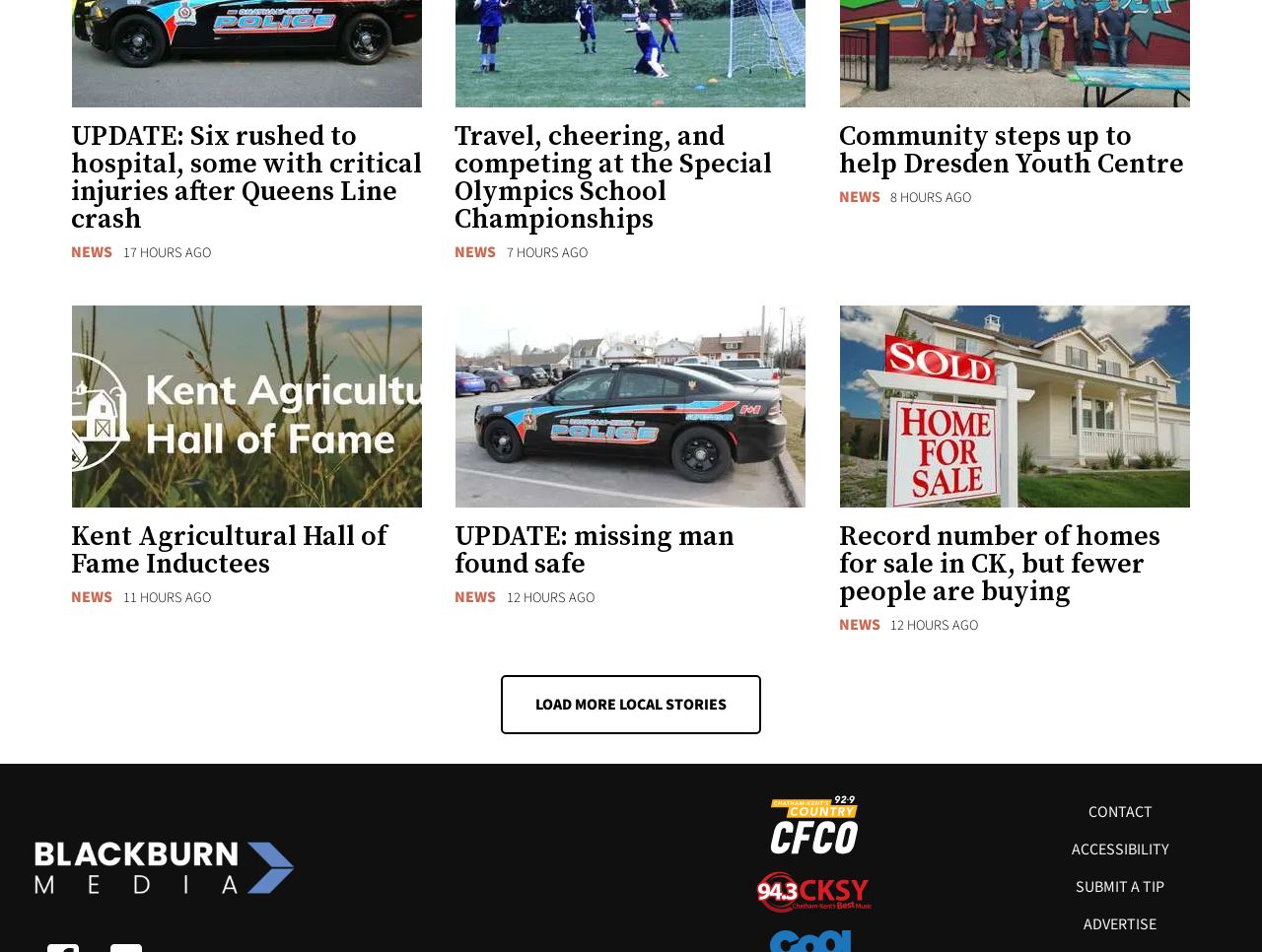Please determine the bounding box coordinates for the element that should be clicked to follow these instructions: "Load more local stories".

[0.398, 0.712, 0.602, 0.77]